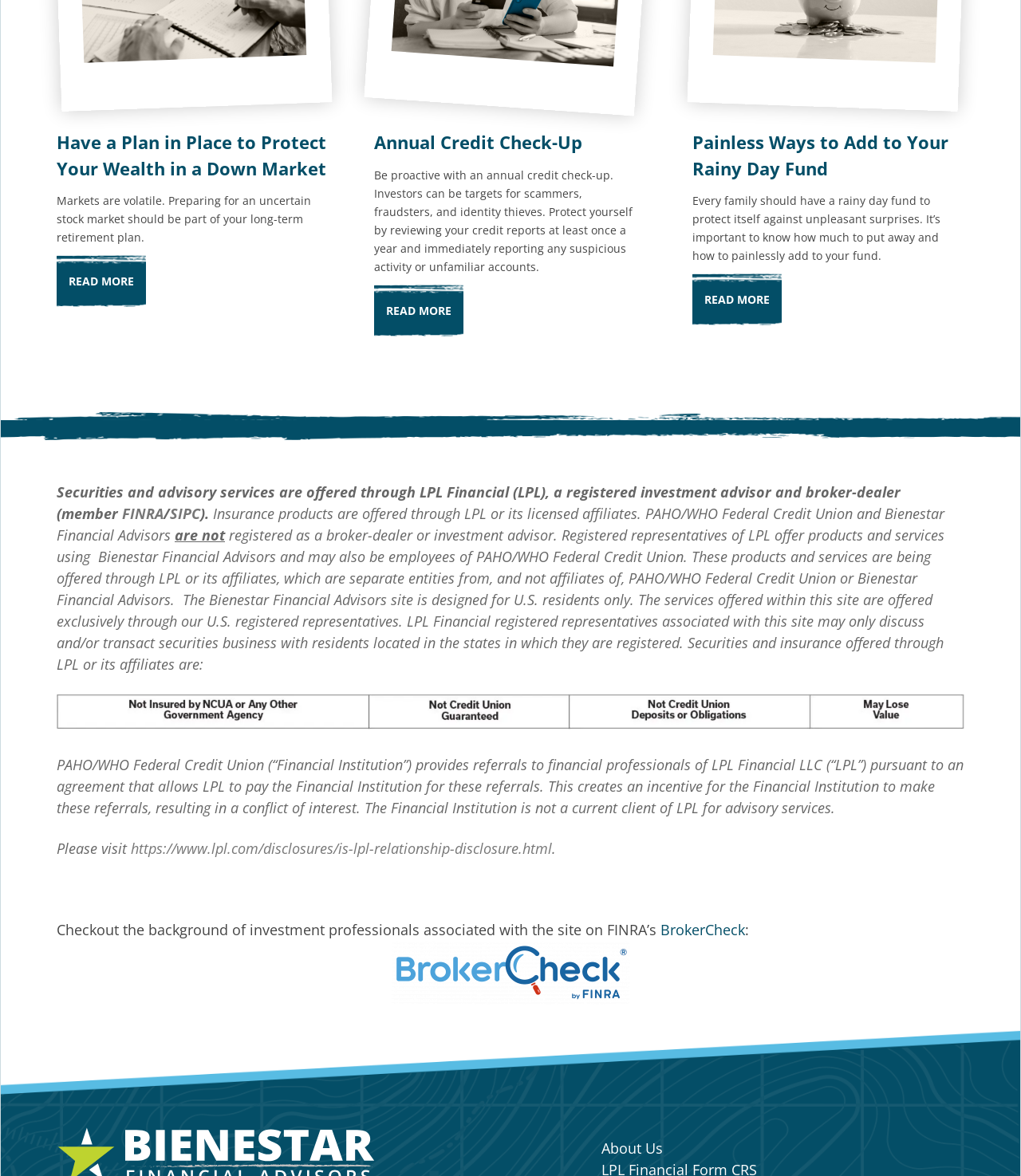Determine the bounding box for the described HTML element: "https://www.lpl.com/disclosures/is-lpl-relationship-disclosure.html". Ensure the coordinates are four float numbers between 0 and 1 in the format [left, top, right, bottom].

[0.128, 0.713, 0.541, 0.729]